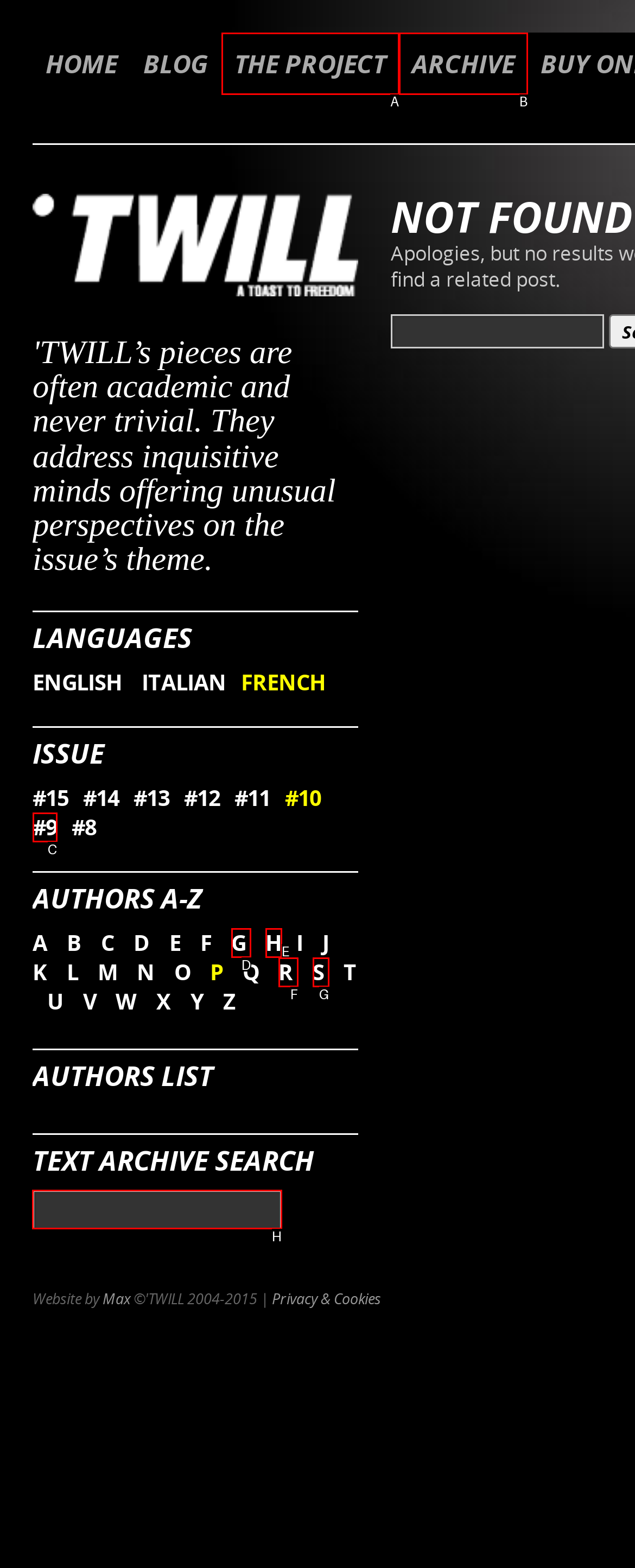Indicate the HTML element that should be clicked to perform the task: search for authors Reply with the letter corresponding to the chosen option.

H